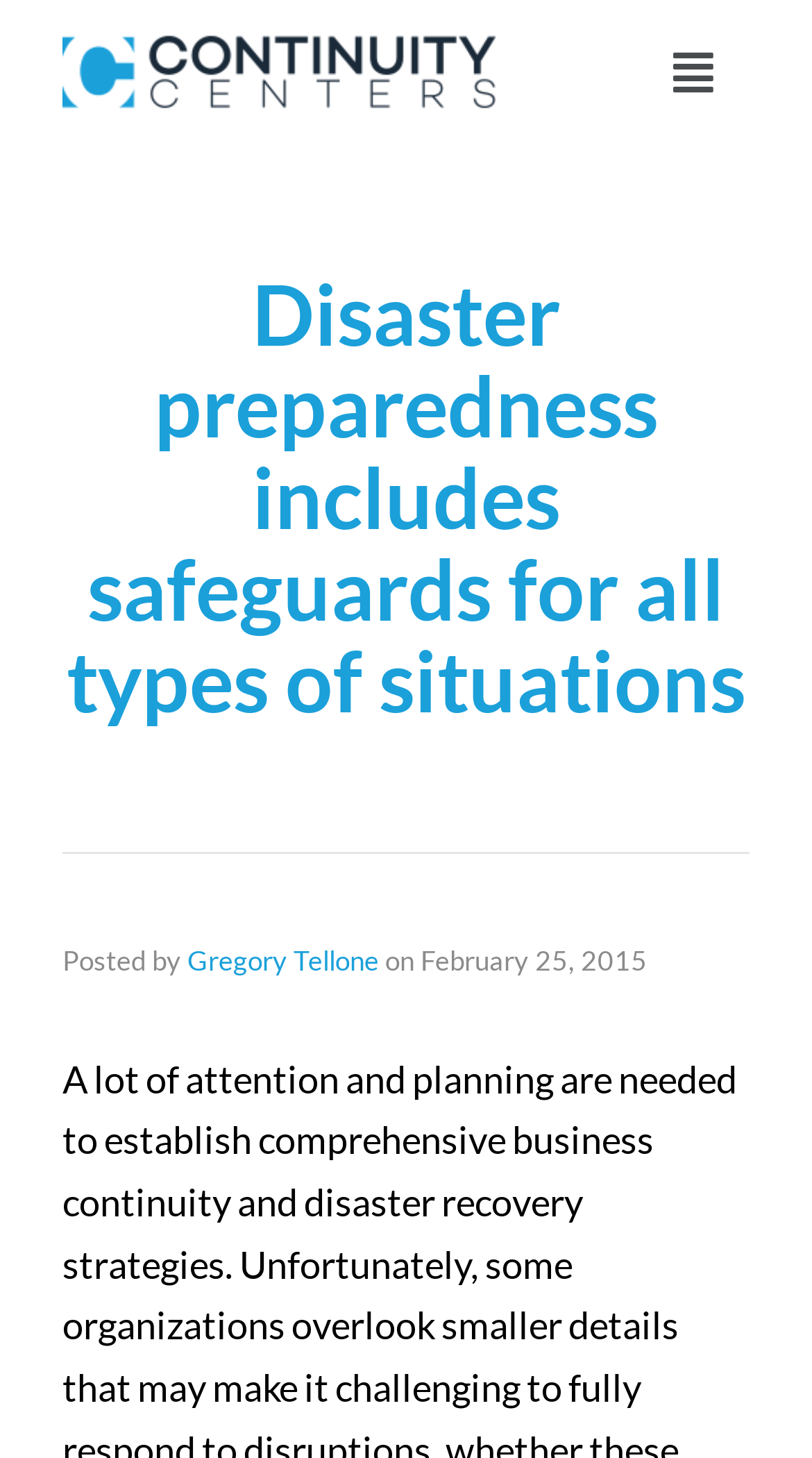Using the provided element description: "Gregory Tellone", identify the bounding box coordinates. The coordinates should be four floats between 0 and 1 in the order [left, top, right, bottom].

[0.231, 0.648, 0.467, 0.67]